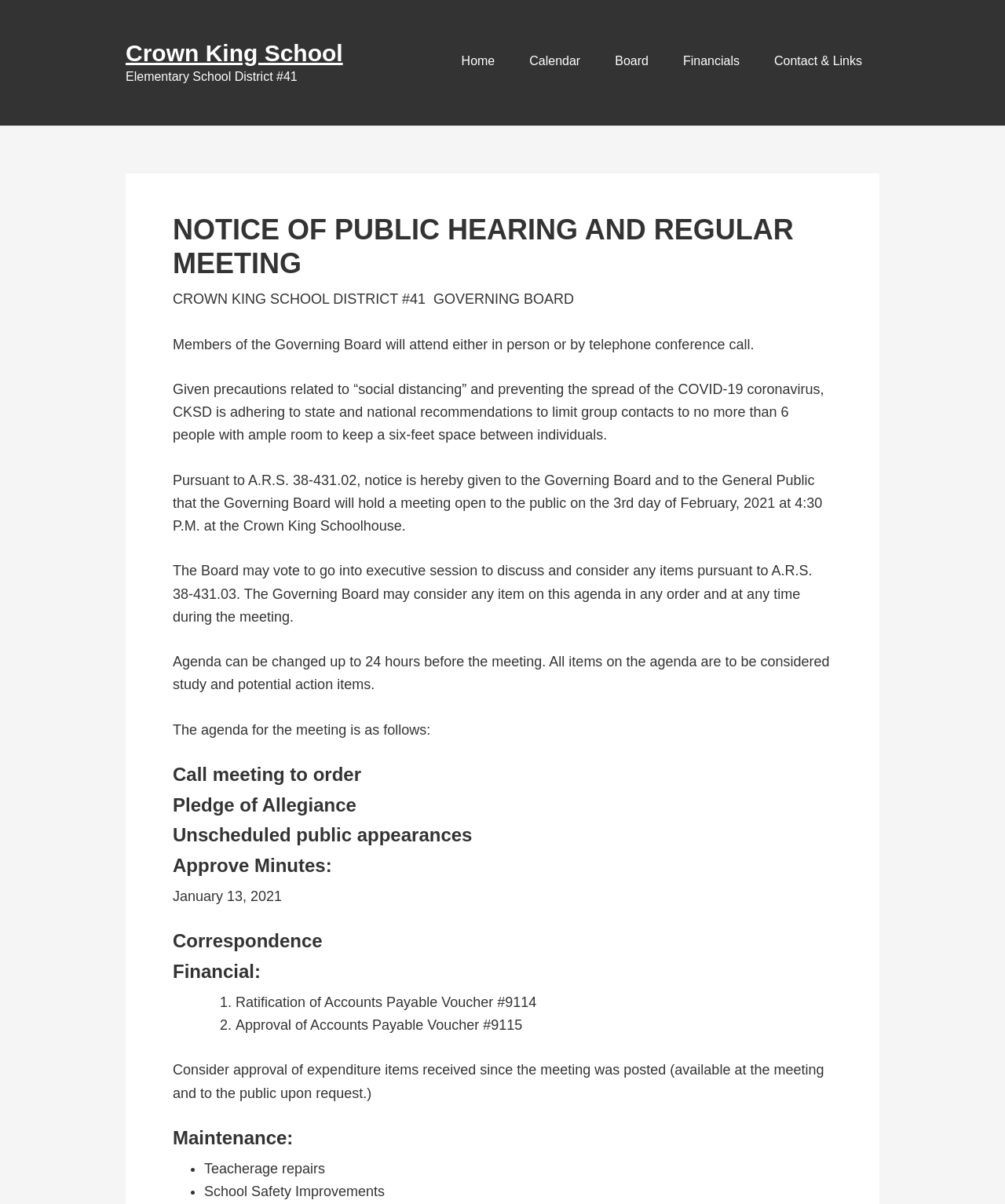Please reply to the following question using a single word or phrase: 
What is the purpose of the meeting on February 3rd, 2021?

Public hearing and regular meeting